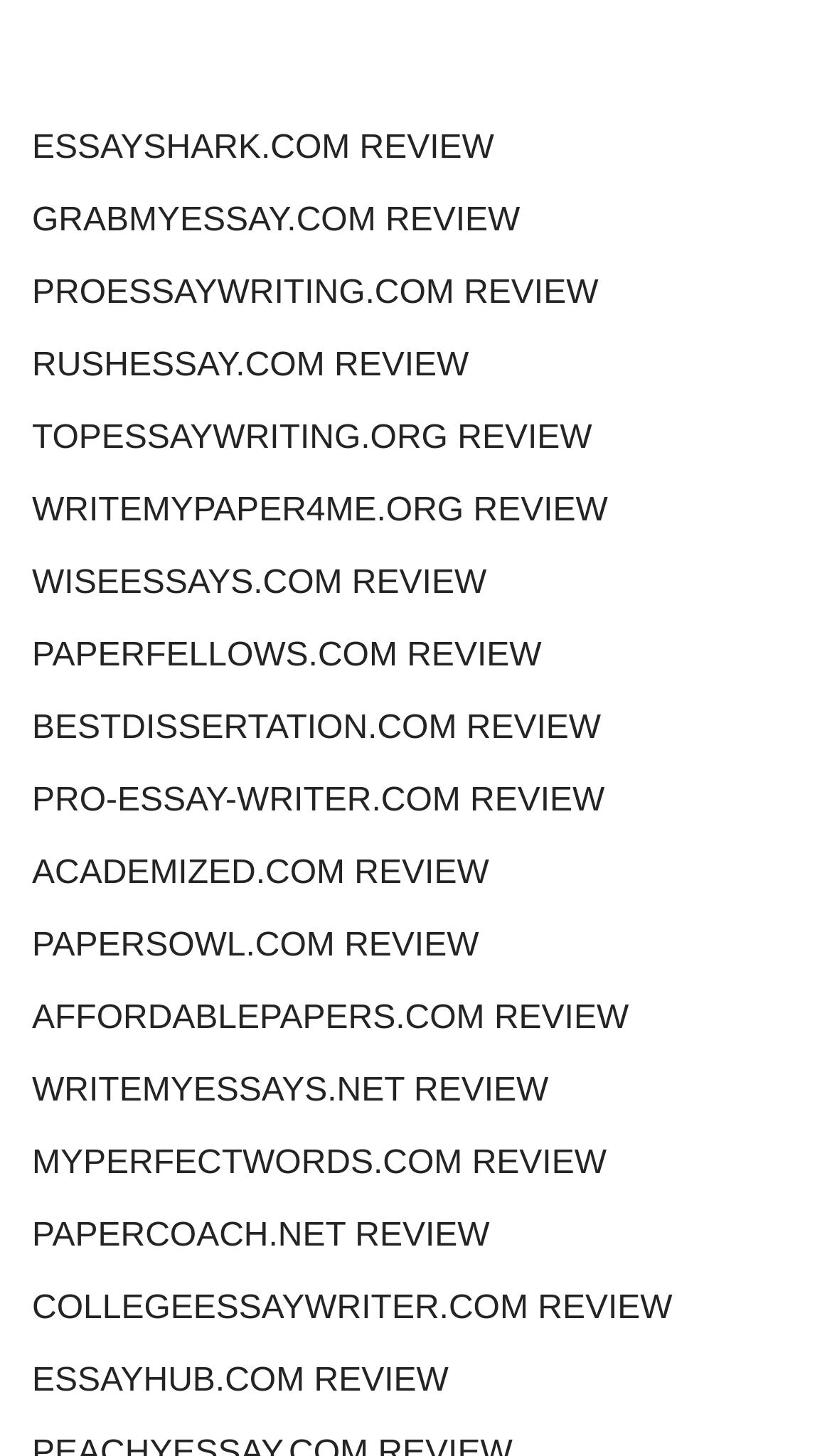Answer the question with a brief word or phrase:
What is the last review link on this webpage?

ESSAYHUB.COM REVIEW